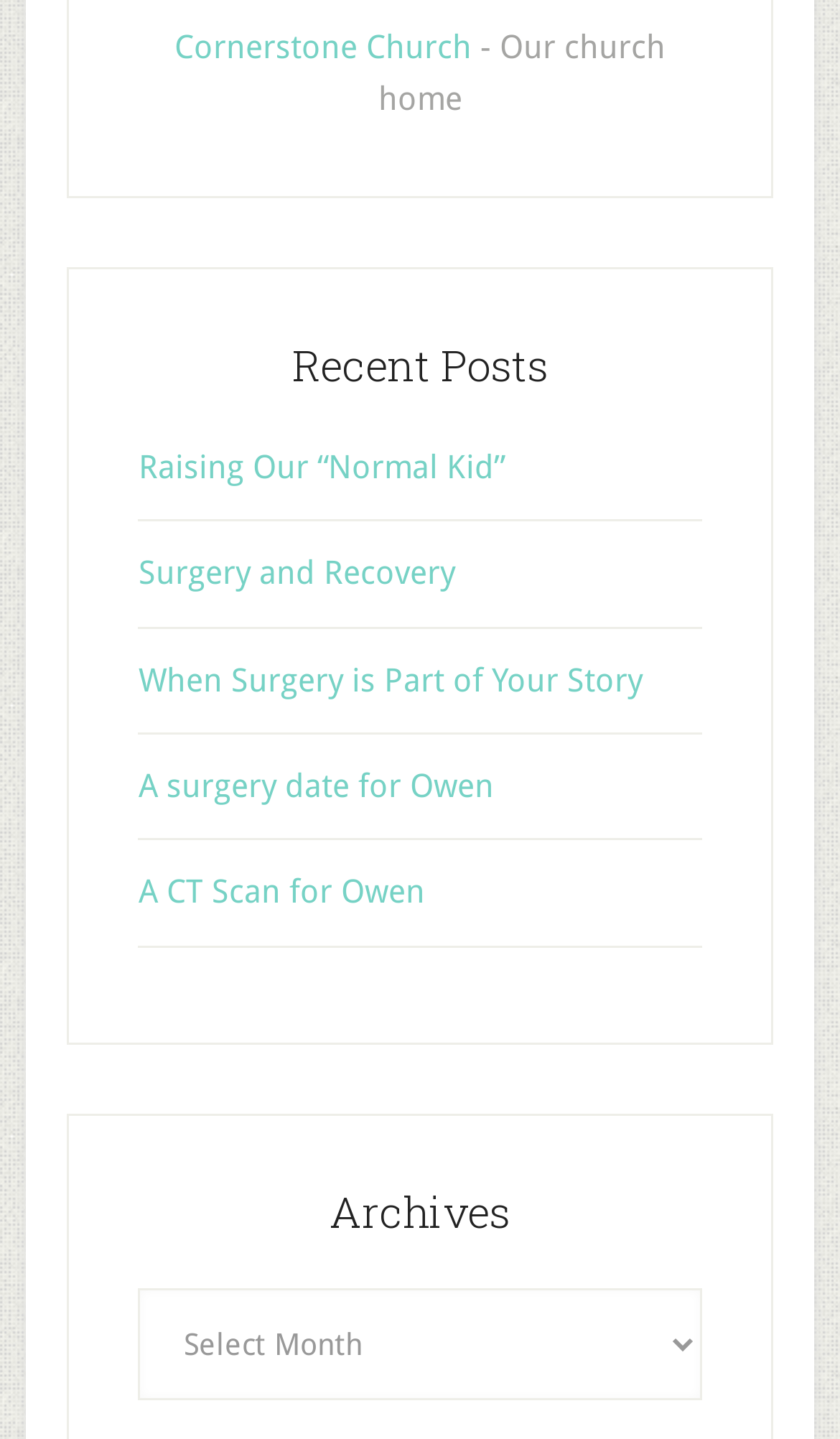Predict the bounding box for the UI component with the following description: "A CT Scan for Owen".

[0.165, 0.607, 0.506, 0.634]